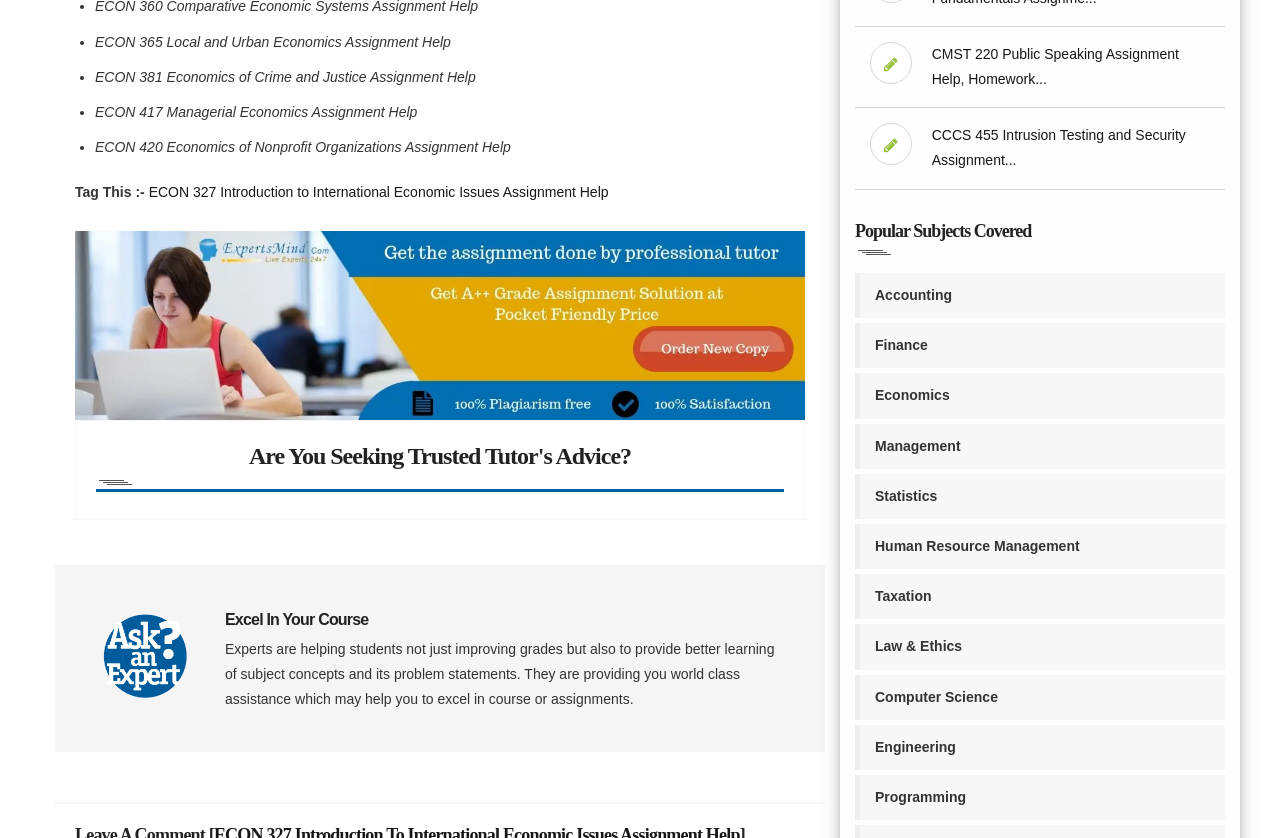Please examine the image and provide a detailed answer to the question: What is the purpose of the 'get assignment Quote' button?

The 'get assignment Quote' button is likely a call-to-action for users to request a quote for assignment help services. This is inferred from the button's text and its placement on the page, which suggests that it is a key step in the process of seeking assignment help.